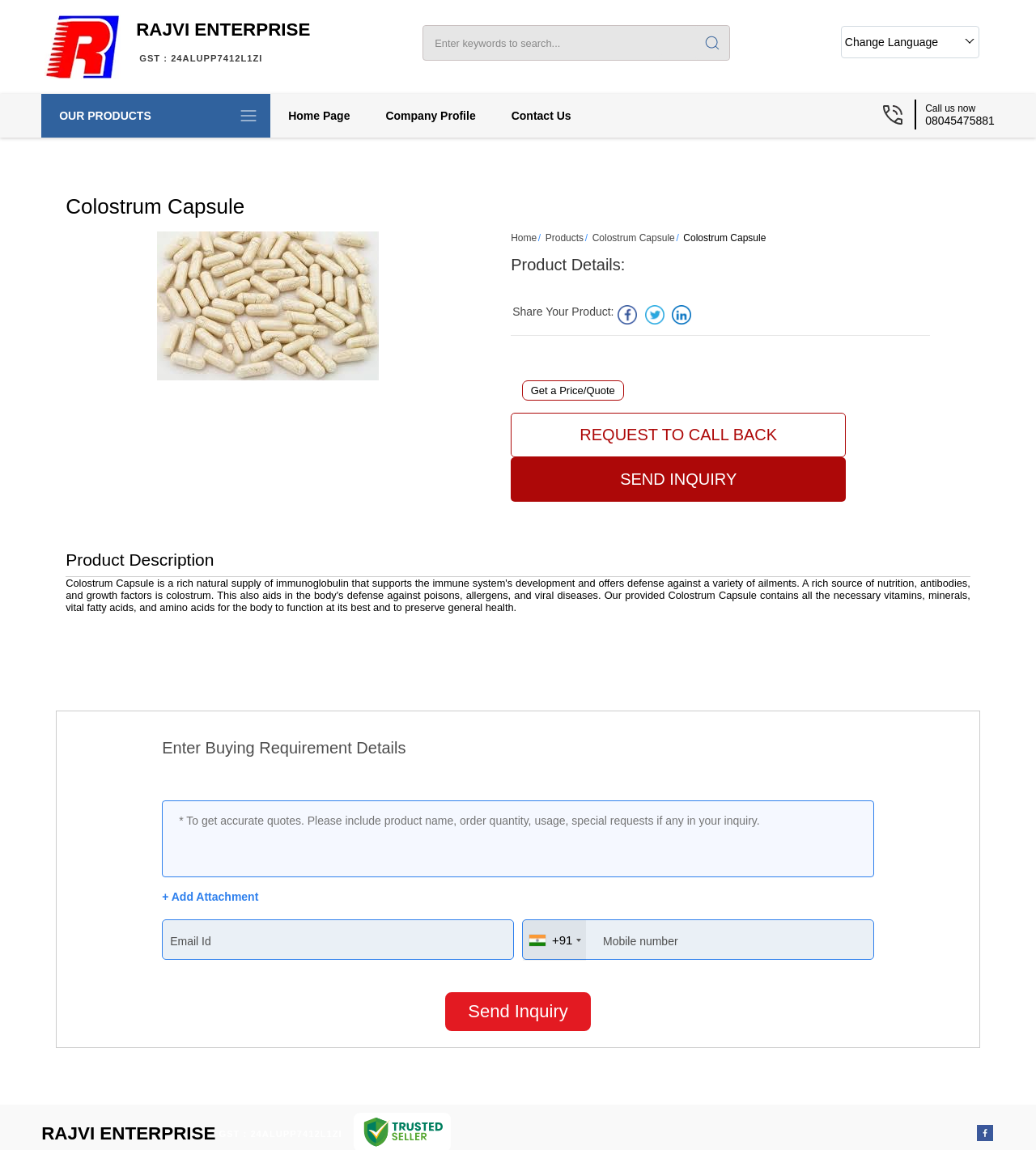What is the GST number of the company?
Please answer the question with a single word or phrase, referencing the image.

24ALUPP7412L1ZI